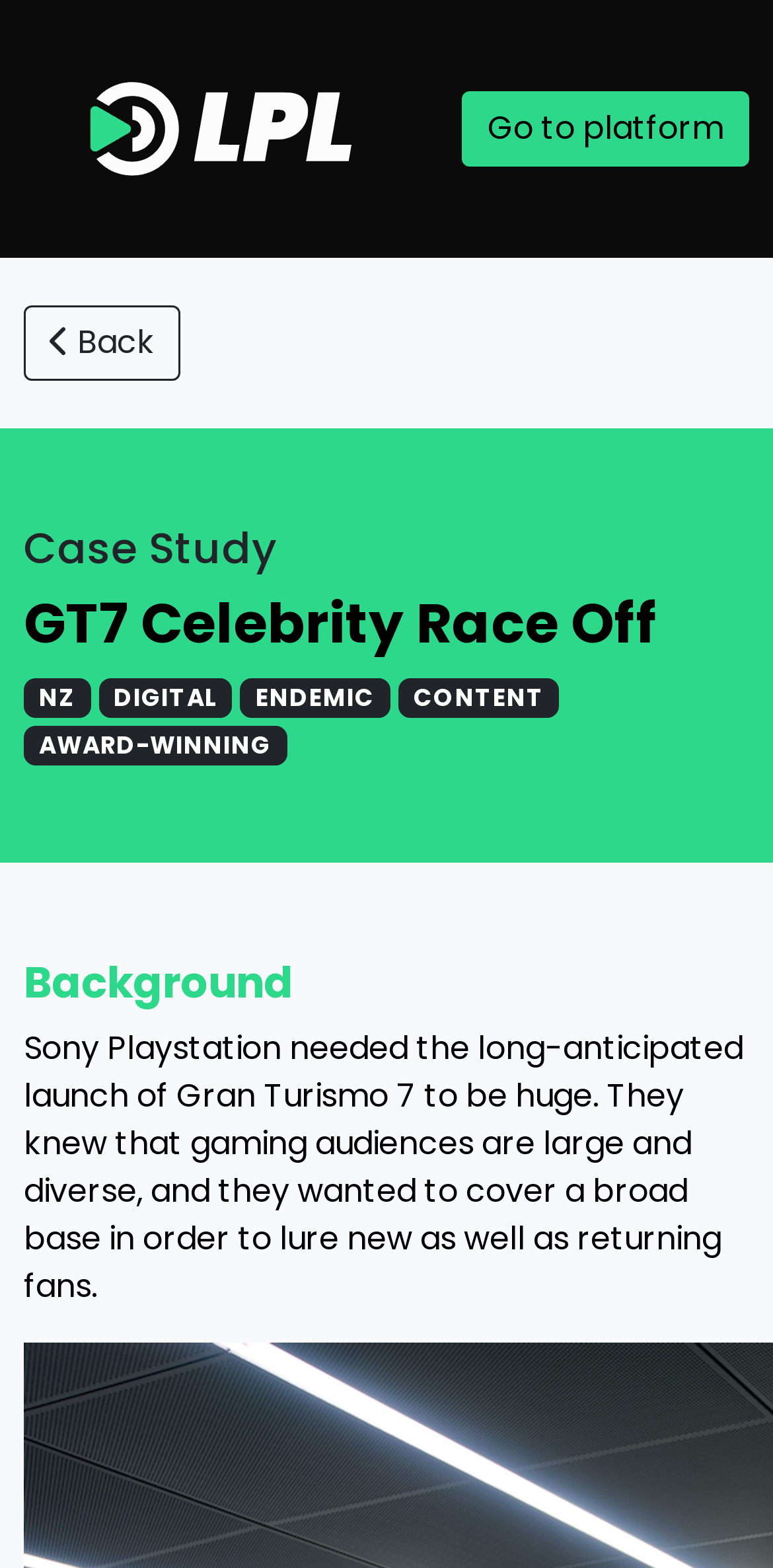Please provide a brief answer to the following inquiry using a single word or phrase:
What is the purpose of the launch?

To lure new and returning fans